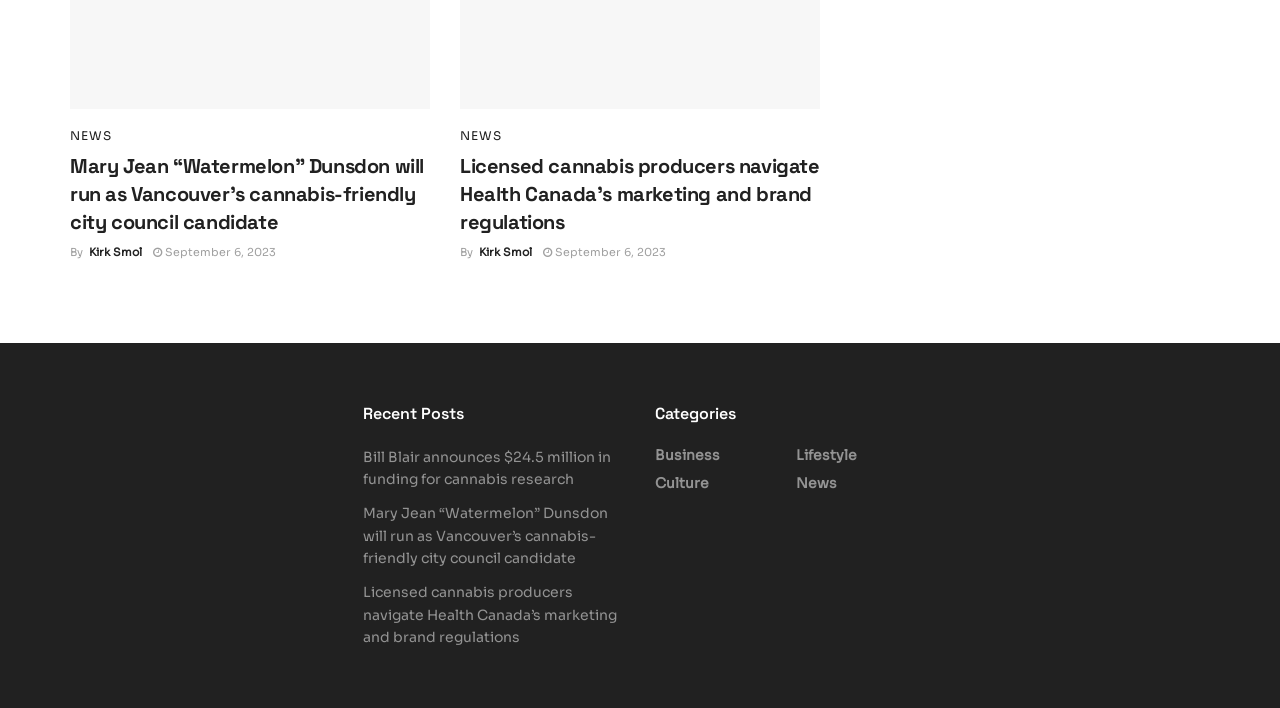Please find the bounding box coordinates of the section that needs to be clicked to achieve this instruction: "Read news about Mary Jean 'Watermelon' Dunsdon".

[0.055, 0.214, 0.336, 0.333]